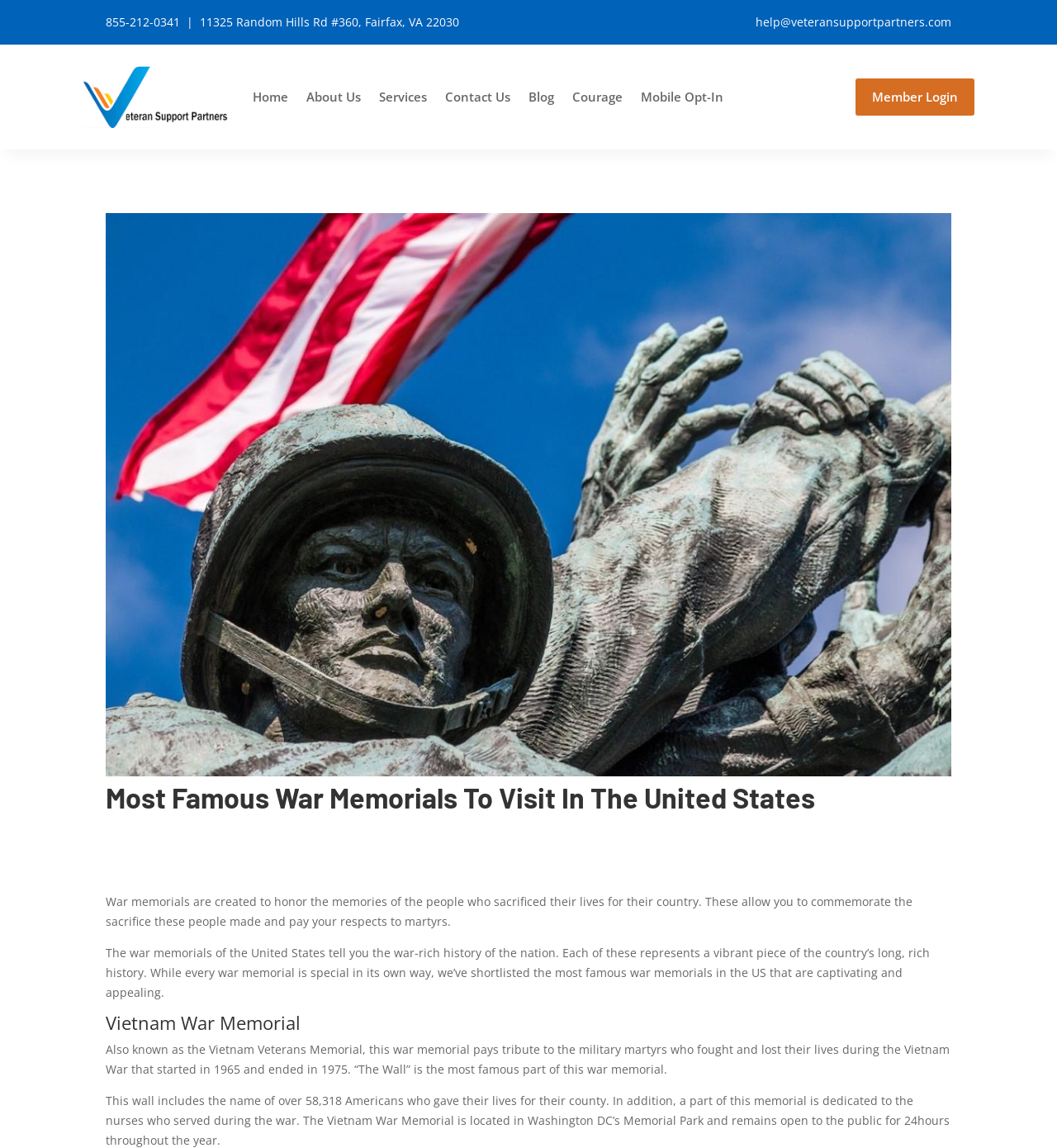Calculate the bounding box coordinates for the UI element based on the following description: "Contact Us". Ensure the coordinates are four float numbers between 0 and 1, i.e., [left, top, right, bottom].

[0.421, 0.057, 0.483, 0.112]